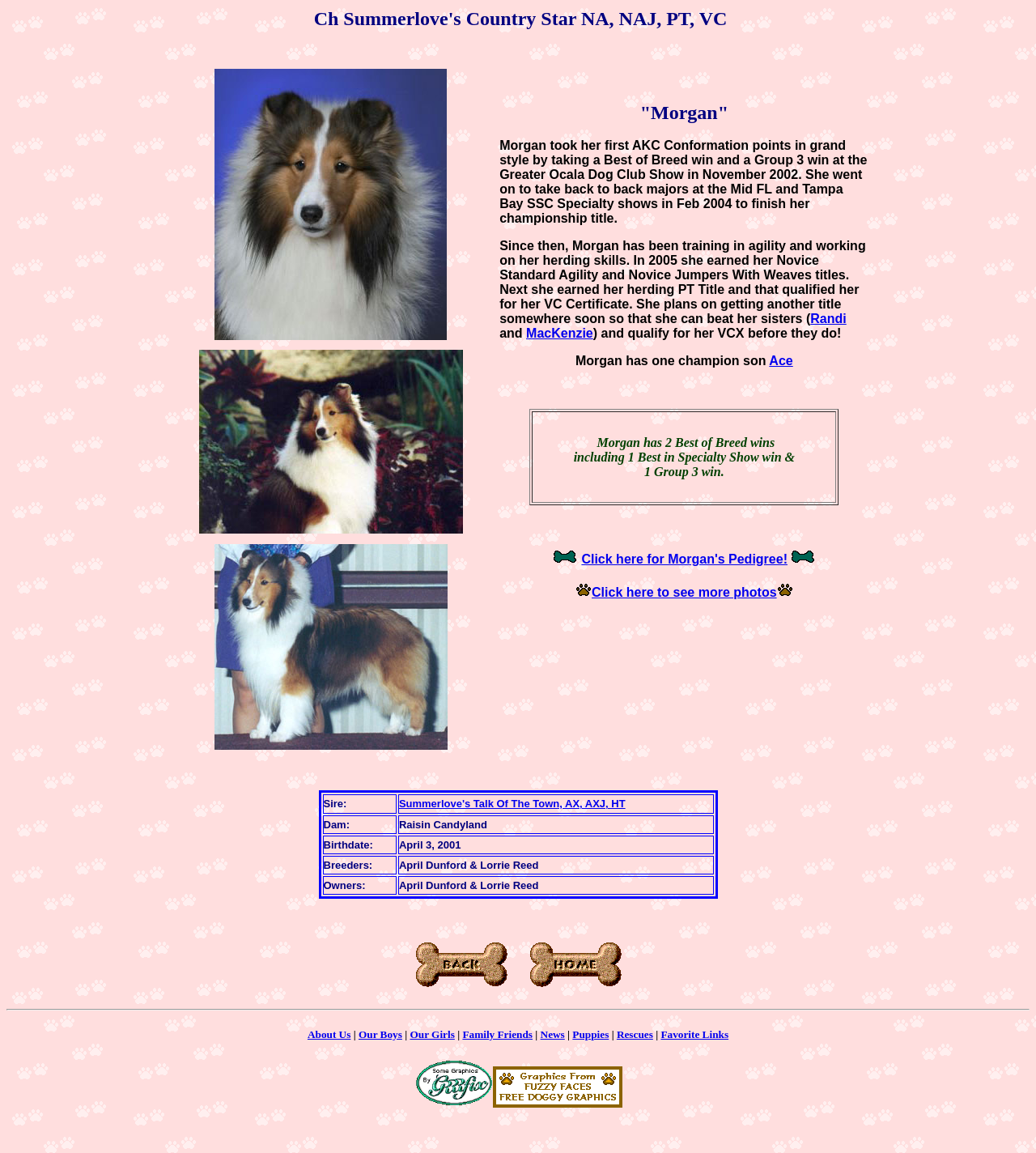Determine the bounding box coordinates for the area that should be clicked to carry out the following instruction: "Visit Family Friends page".

[0.446, 0.892, 0.514, 0.902]